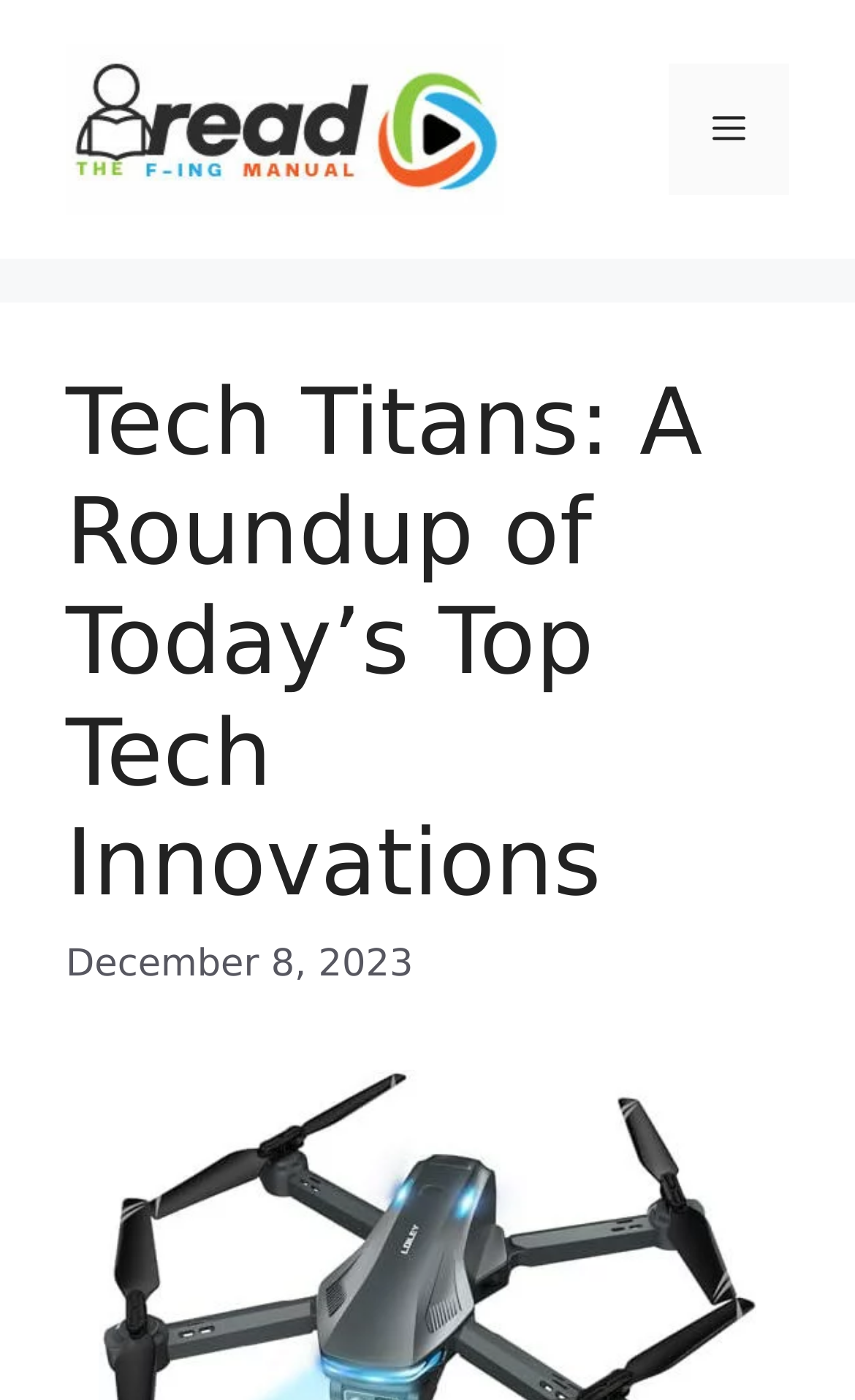Identify the main heading from the webpage and provide its text content.

Tech Titans: A Roundup of Today’s Top Tech Innovations